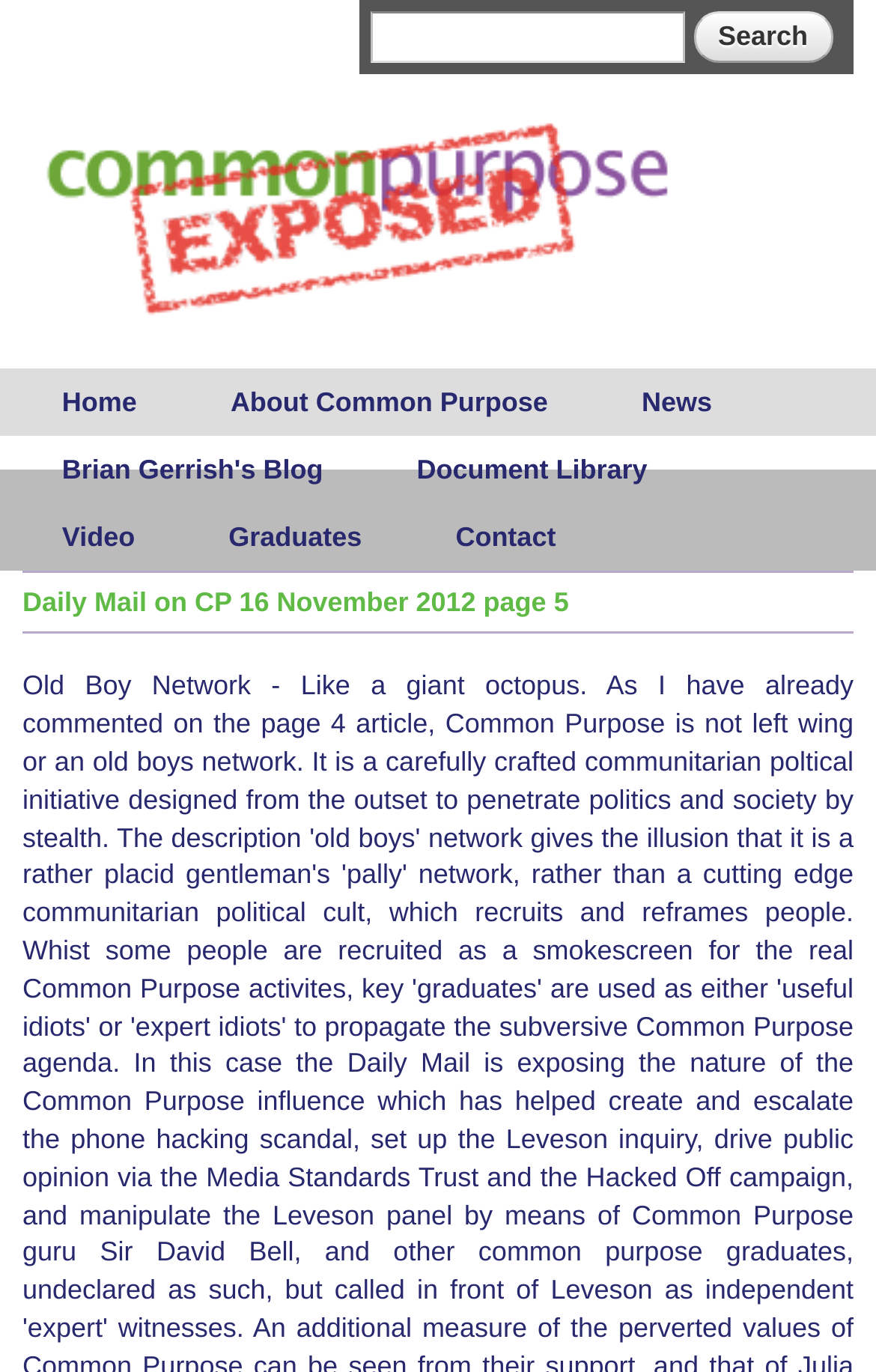Identify the bounding box coordinates of the clickable region required to complete the instruction: "Go to home page". The coordinates should be given as four float numbers within the range of 0 and 1, i.e., [left, top, right, bottom].

[0.032, 0.269, 0.195, 0.318]